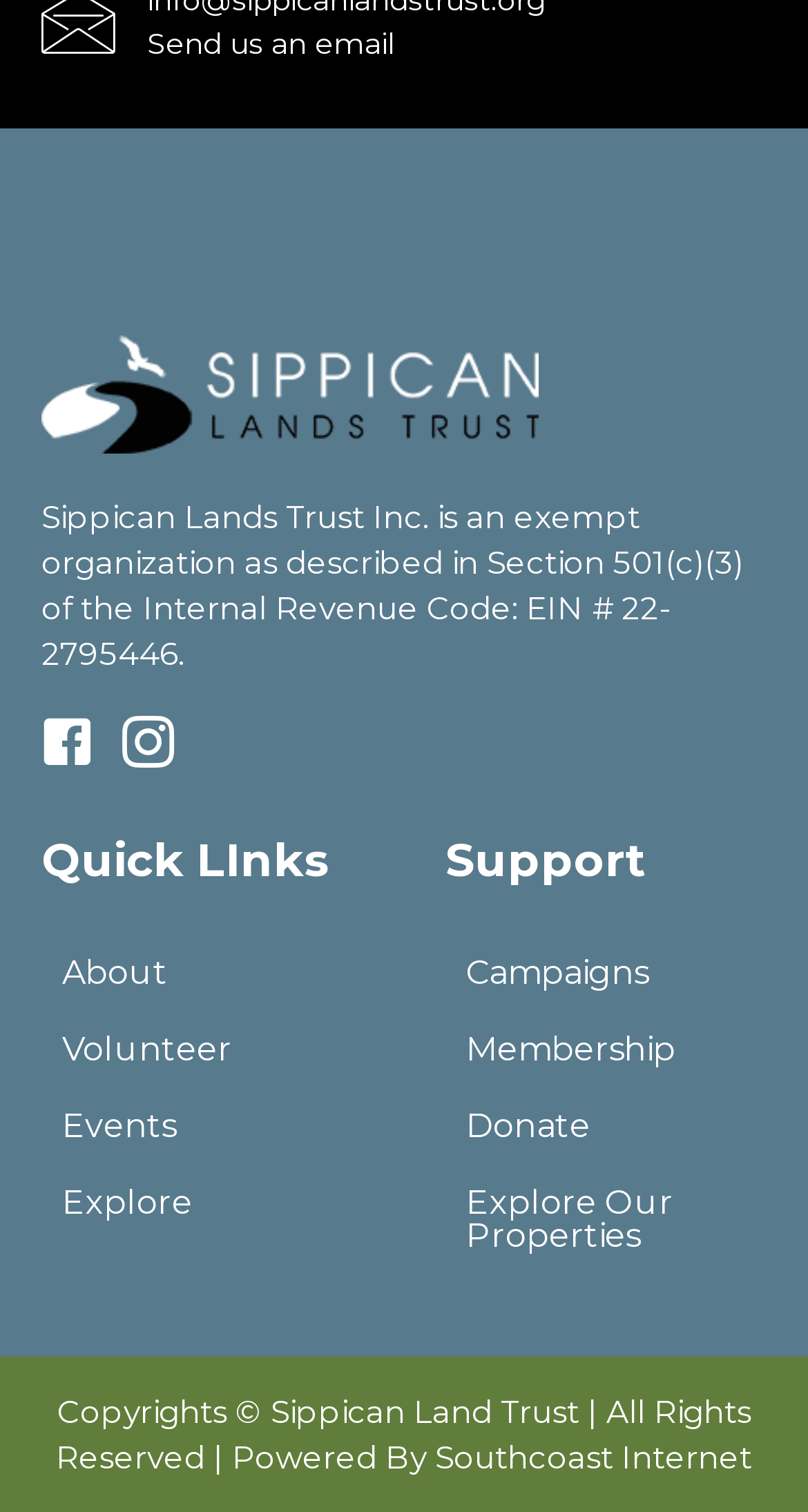How many sections are there in the main navigation?
Using the picture, provide a one-word or short phrase answer.

2